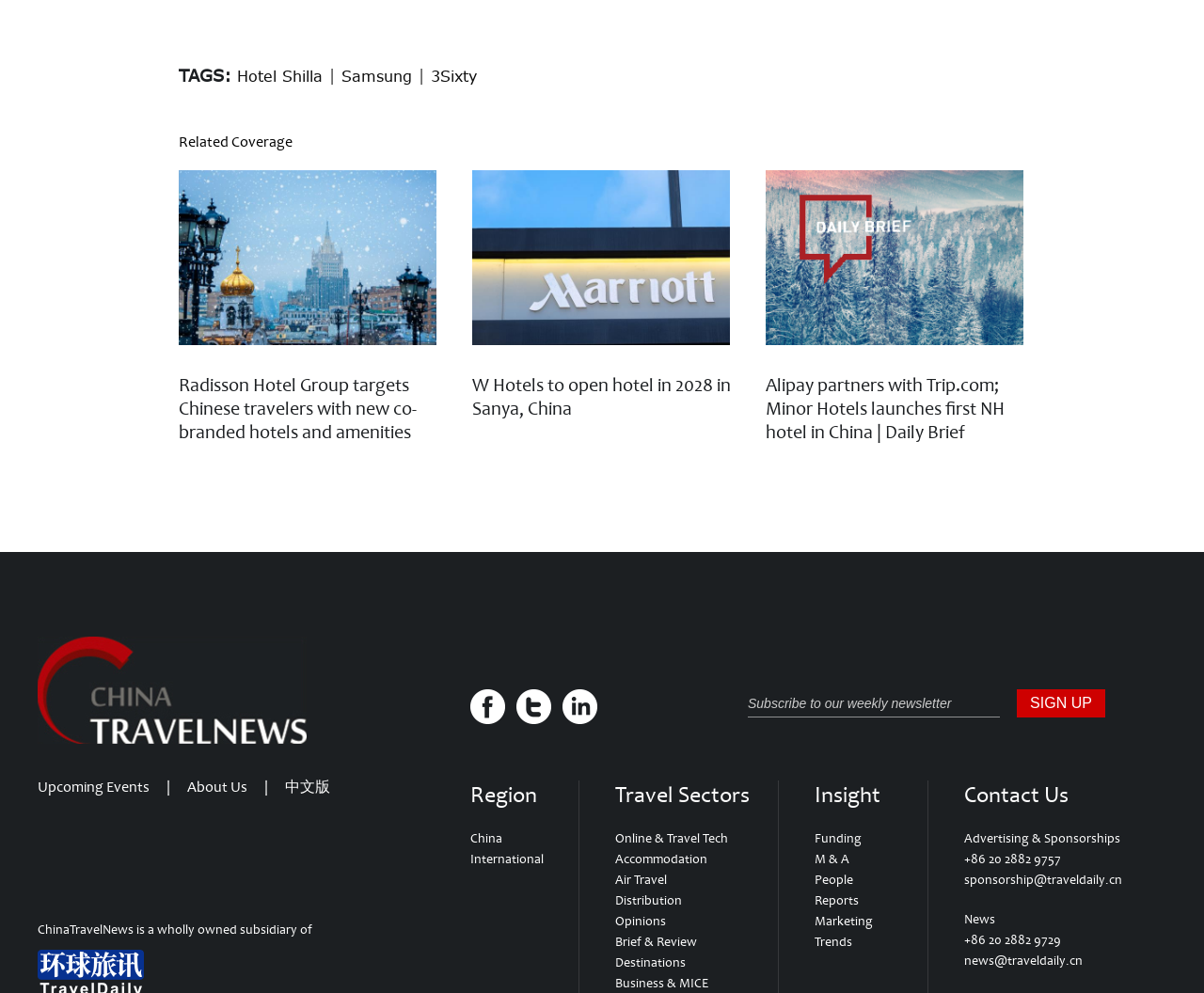Can you find the bounding box coordinates for the element that needs to be clicked to execute this instruction: "Subscribe to the weekly newsletter"? The coordinates should be given as four float numbers between 0 and 1, i.e., [left, top, right, bottom].

[0.621, 0.695, 0.83, 0.722]